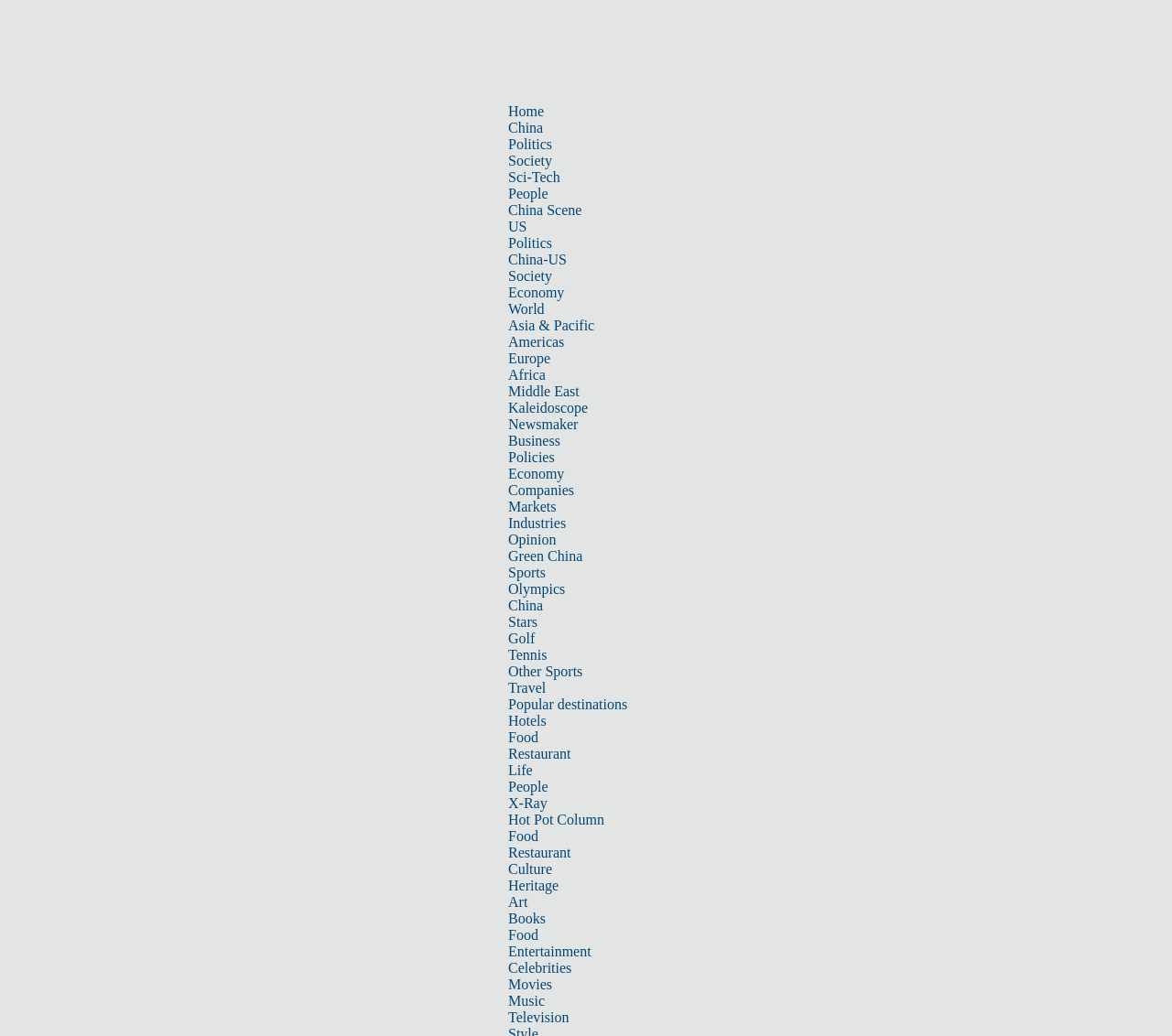Answer the following in one word or a short phrase: 
What is the category of the link 'Kaleidoscope'?

Life